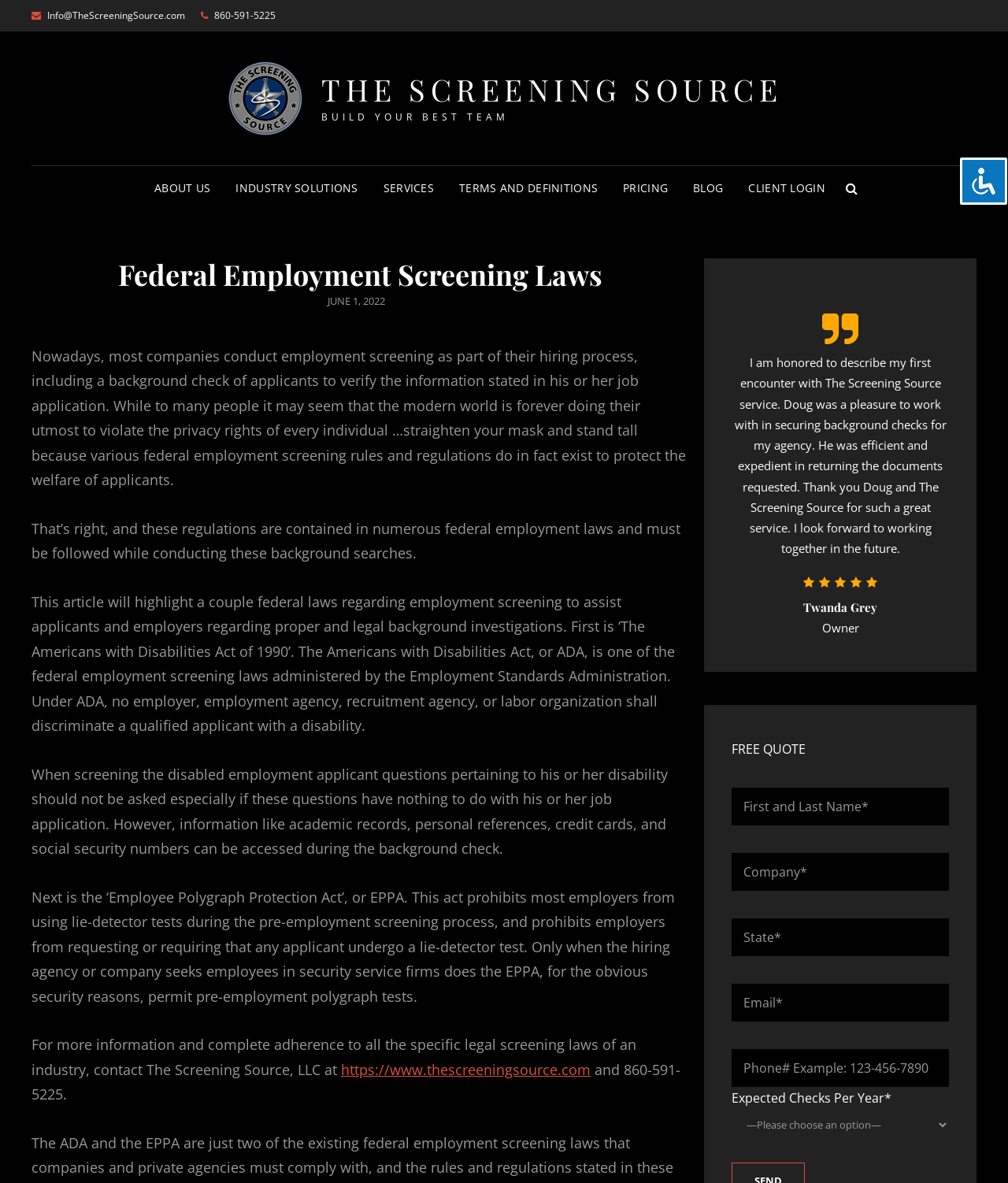What is the company name of the website?
Please provide a detailed and comprehensive answer to the question.

The company name can be found in the top-left corner of the webpage, where it is written as 'The Screening Source' in a larger font size.